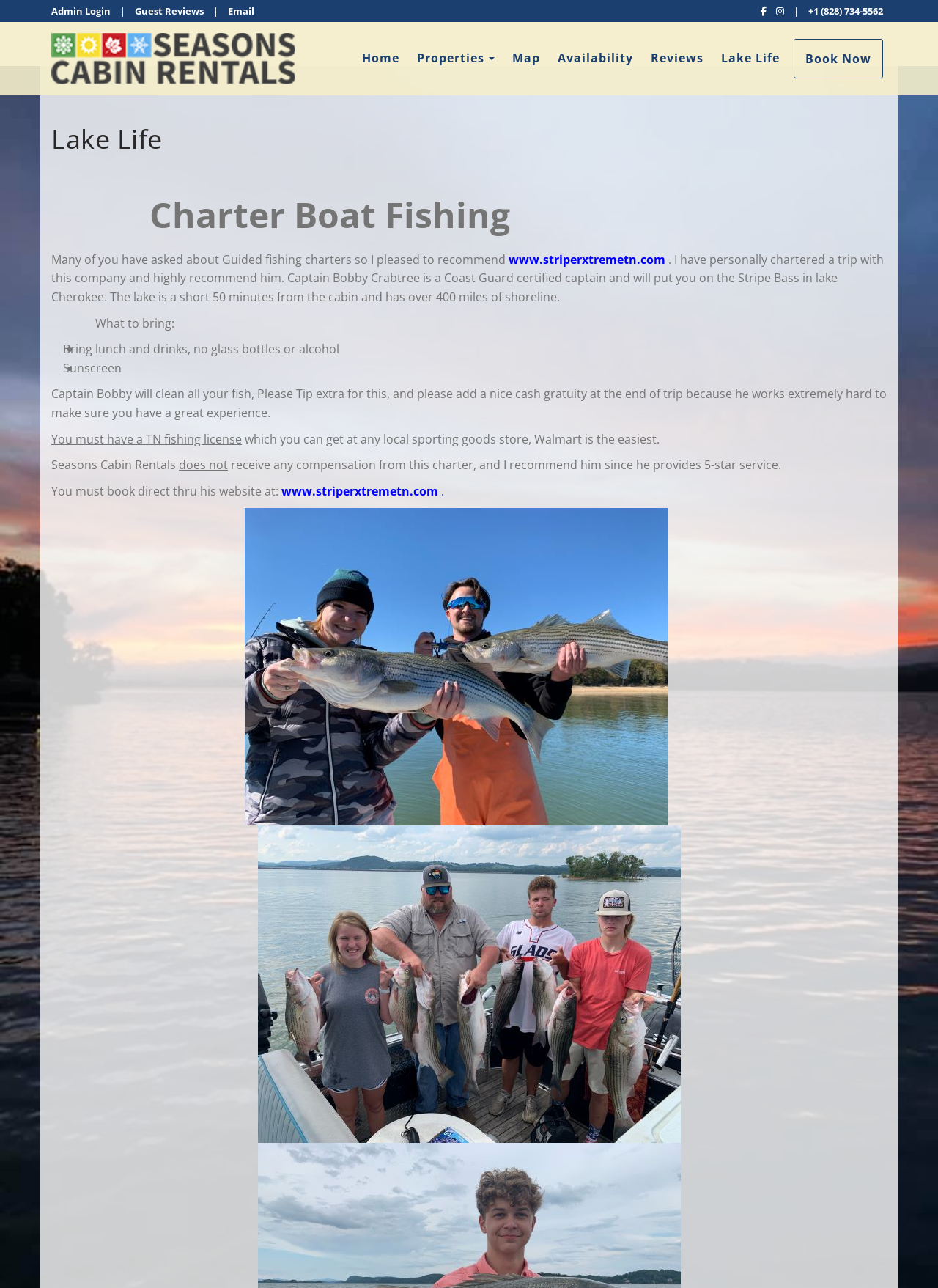Please find the bounding box coordinates of the clickable region needed to complete the following instruction: "Click Admin Login". The bounding box coordinates must consist of four float numbers between 0 and 1, i.e., [left, top, right, bottom].

[0.055, 0.003, 0.118, 0.014]